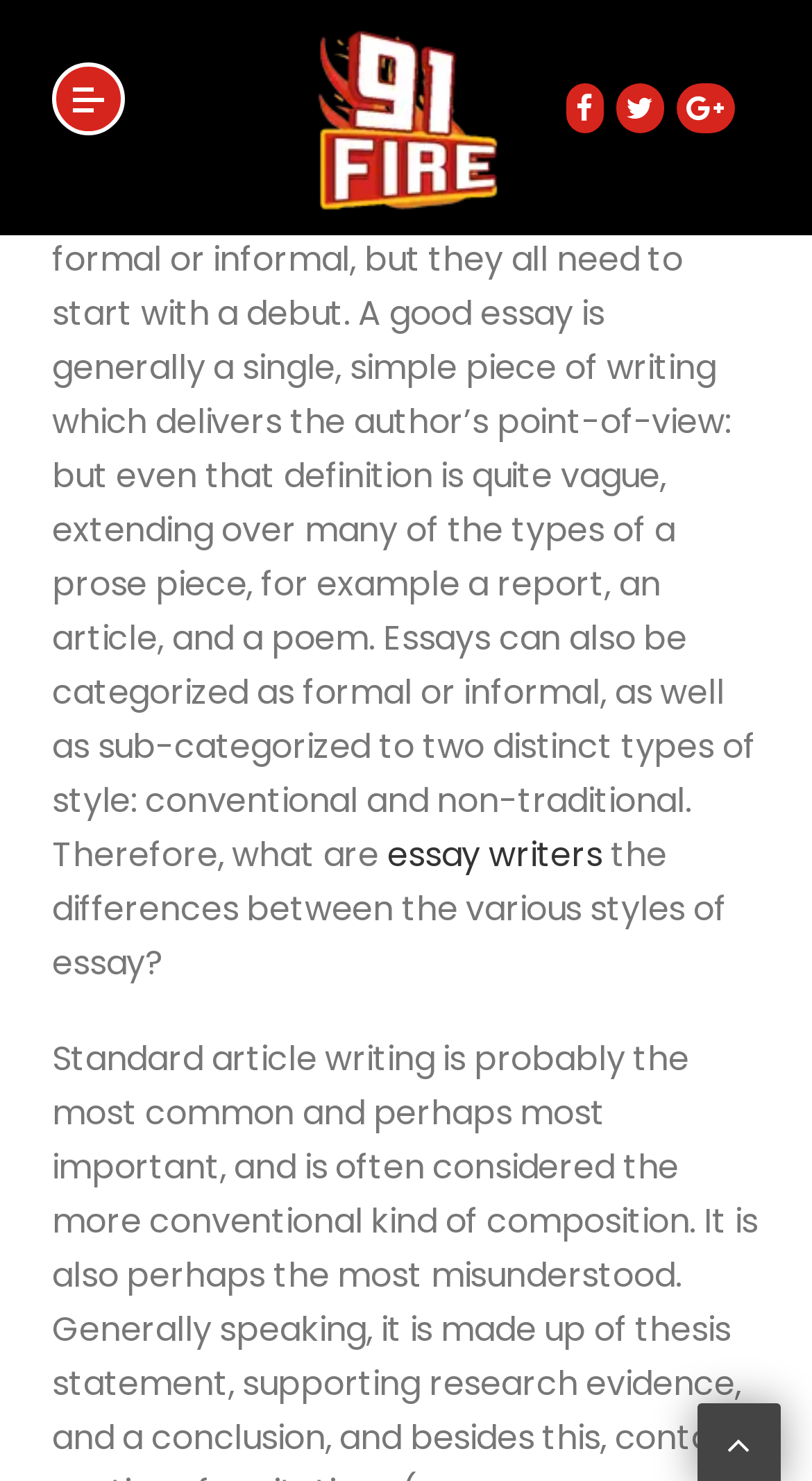Predict the bounding box of the UI element based on this description: "alt="Fire 91"".

[0.38, 0.064, 0.62, 0.092]